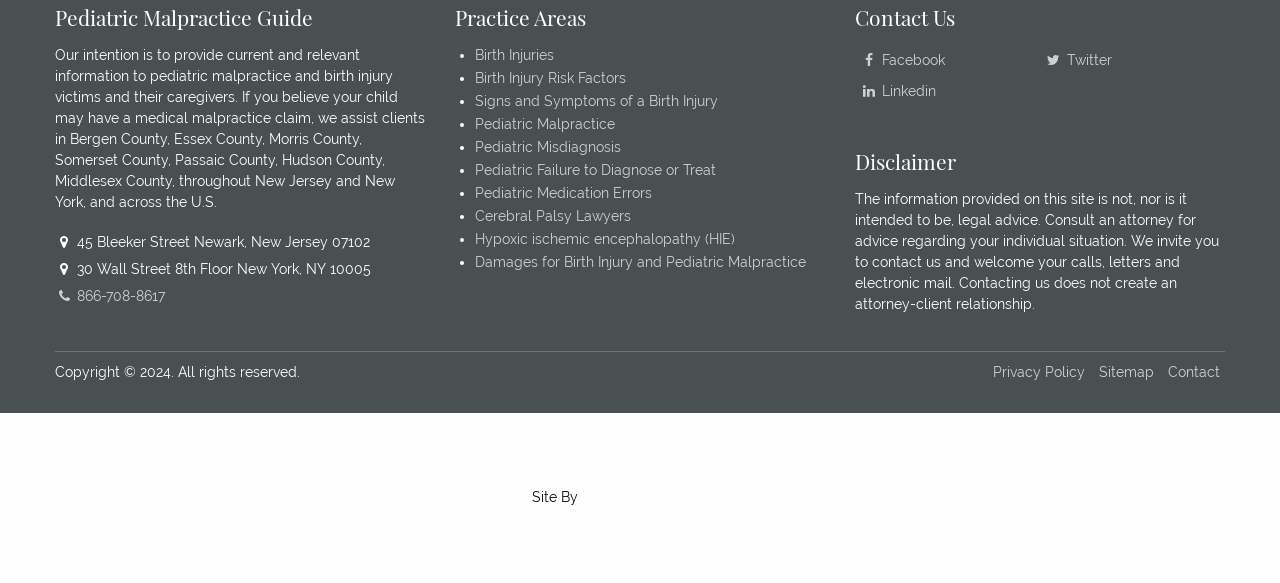What is the main topic of this webpage?
Please answer the question with as much detail as possible using the screenshot.

Based on the heading 'Pediatric Malpractice Guide' and the list of practice areas, it is clear that the main topic of this webpage is pediatric malpractice.